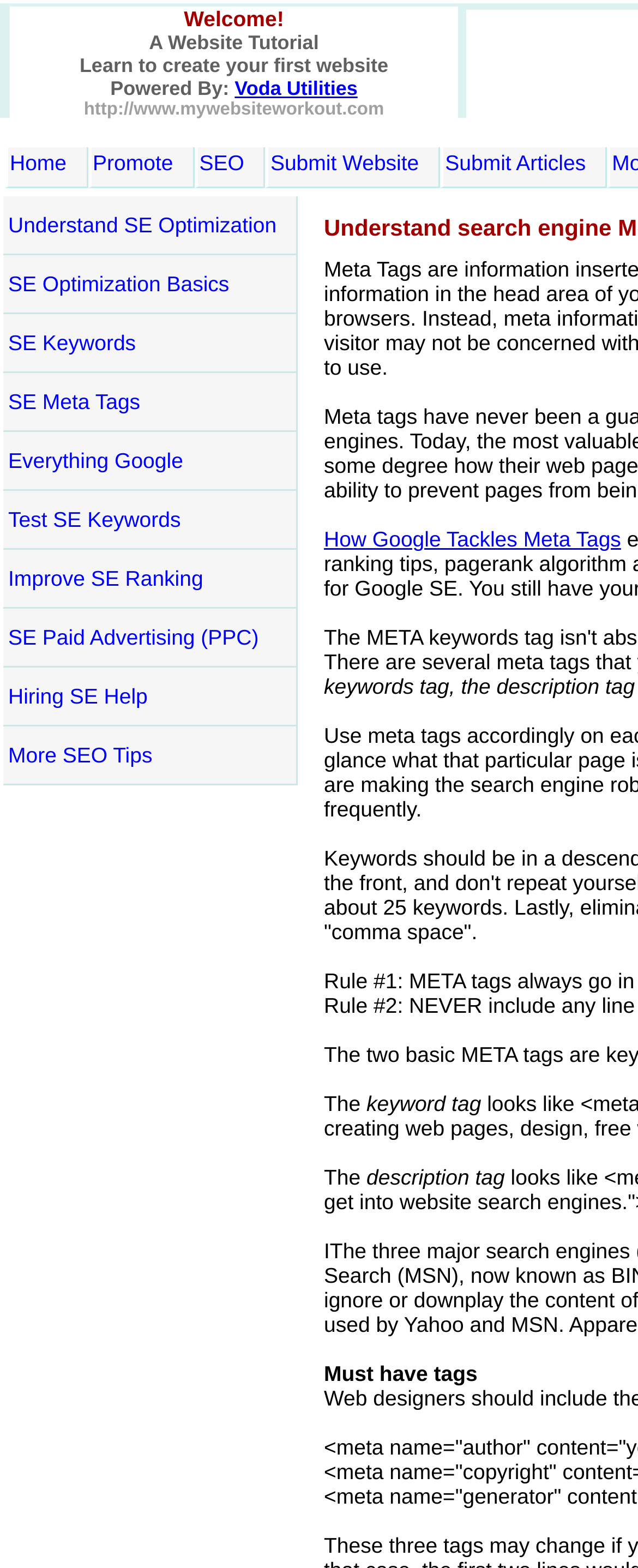Determine the bounding box coordinates of the clickable region to follow the instruction: "Click on 'How Google Tackles Meta Tags'".

[0.508, 0.336, 0.973, 0.352]